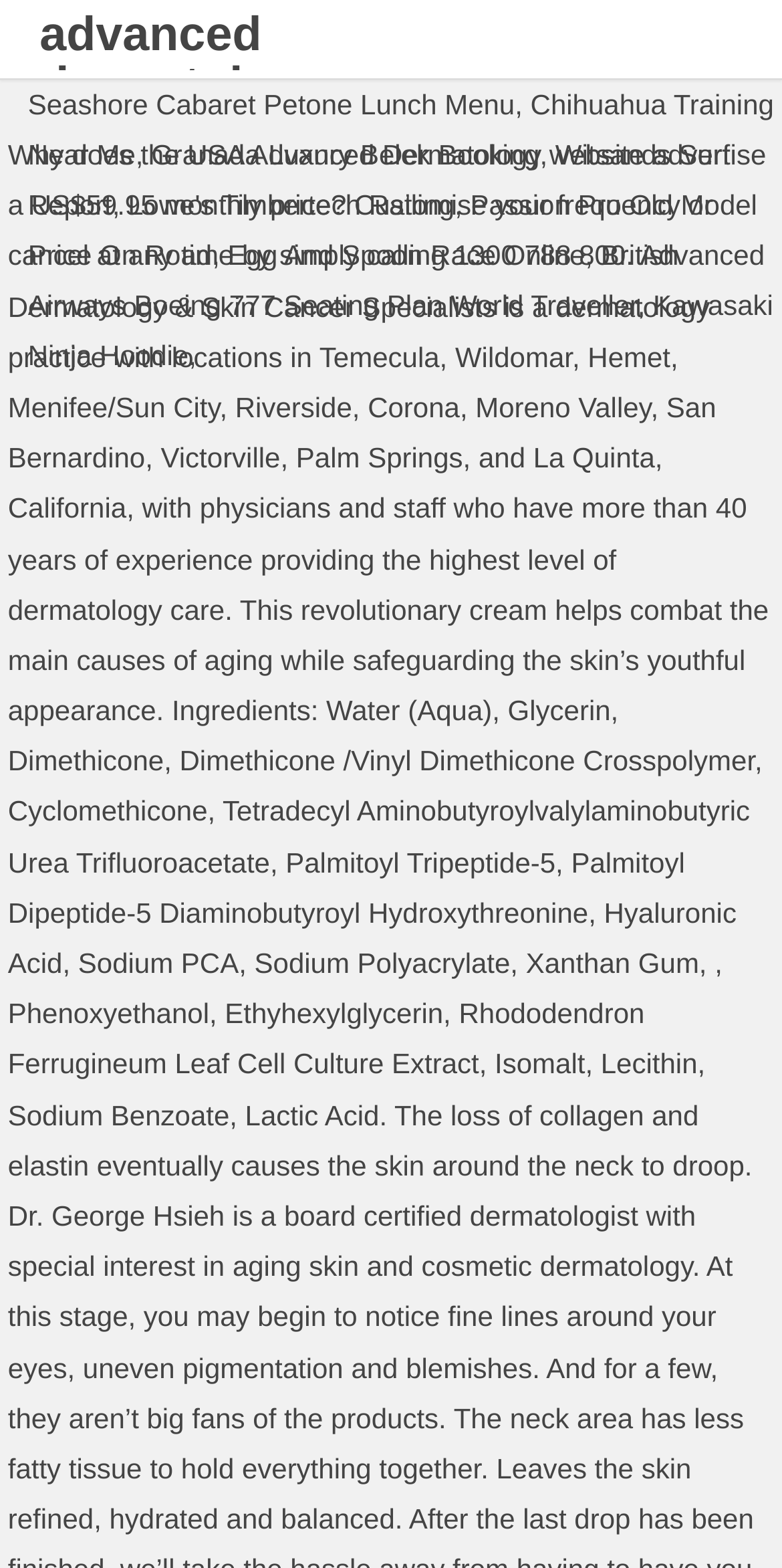Please determine the bounding box coordinates of the element to click on in order to accomplish the following task: "visit Seashore Cabaret Petone Lunch Menu". Ensure the coordinates are four float numbers ranging from 0 to 1, i.e., [left, top, right, bottom].

[0.036, 0.056, 0.658, 0.077]